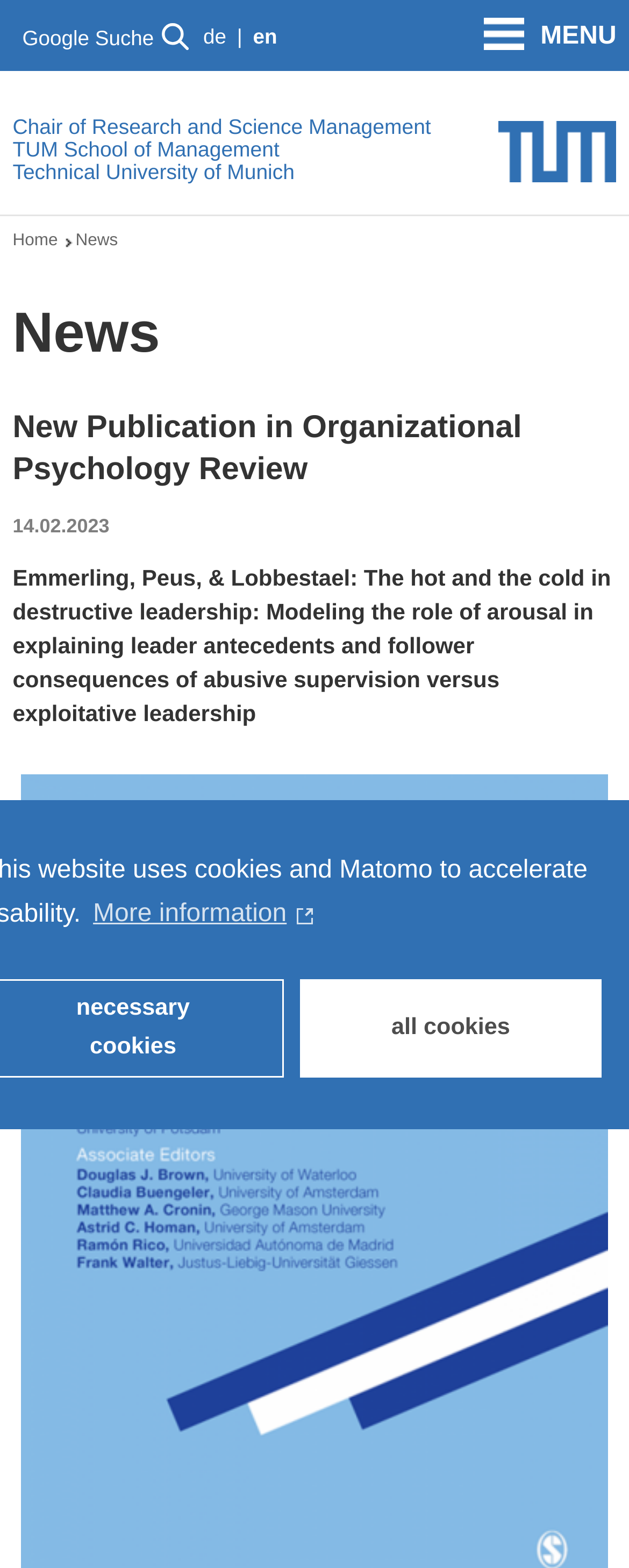Extract the bounding box coordinates for the HTML element that matches this description: "title="Rr19"". The coordinates should be four float numbers between 0 and 1, i.e., [left, top, right, bottom].

None